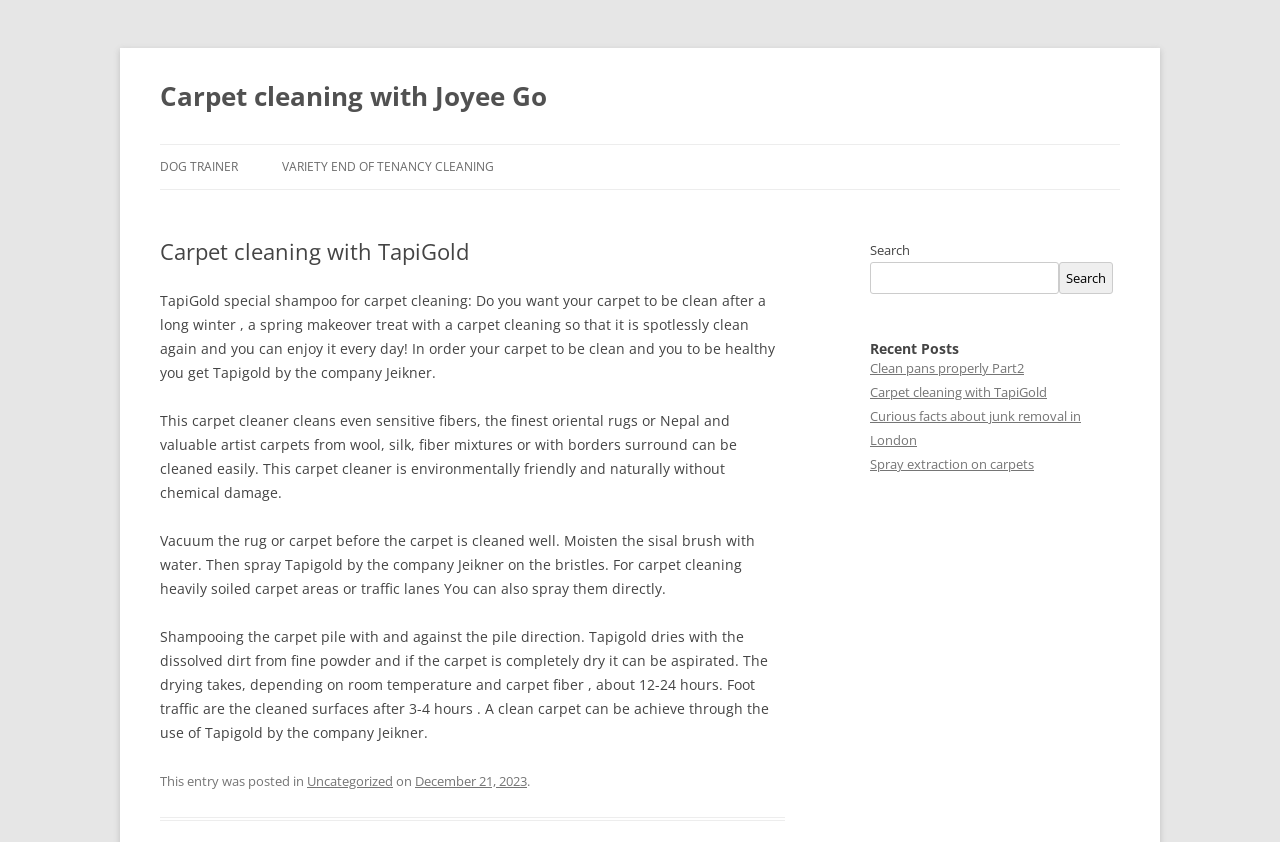Please identify and generate the text content of the webpage's main heading.

Carpet cleaning with Joyee Go